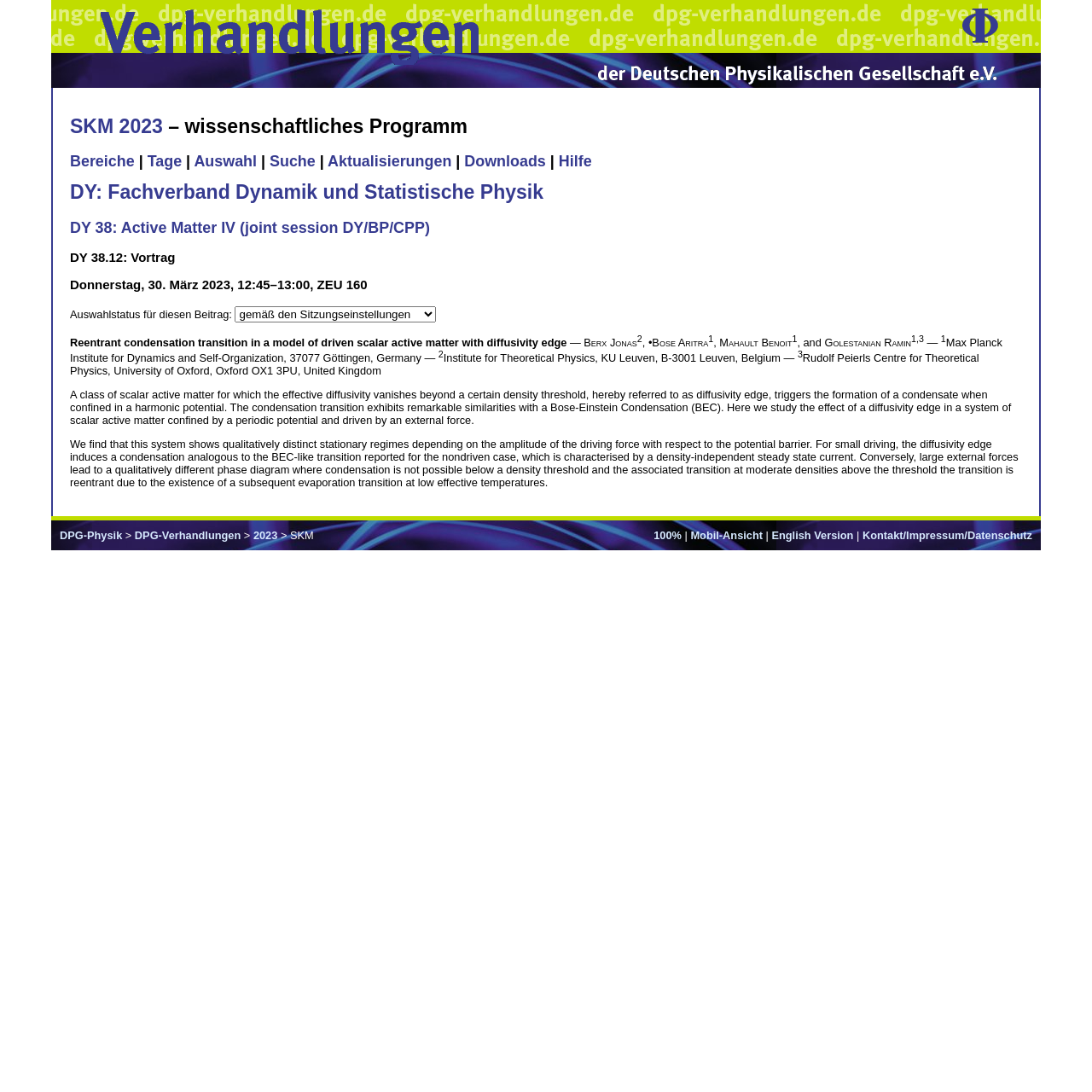What is the name of the conference?
Please use the image to deliver a detailed and complete answer.

I inferred this answer by looking at the heading 'SKM 2023 – wissenschaftliches Programm' which suggests that SKM 2023 is the name of the conference.